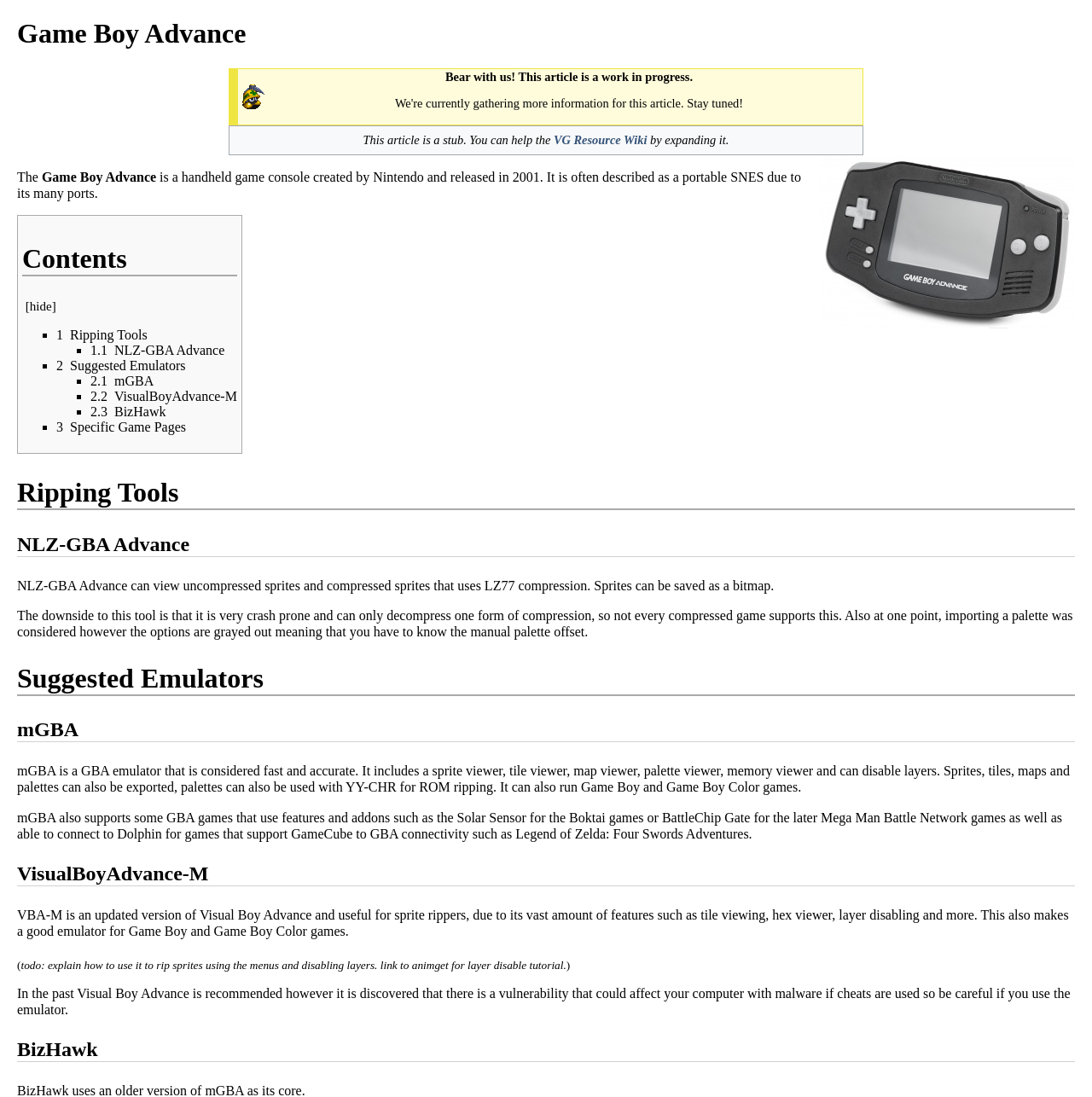Identify the bounding box coordinates for the region of the element that should be clicked to carry out the instruction: "Expand the contents section". The bounding box coordinates should be four float numbers between 0 and 1, i.e., [left, top, right, bottom].

[0.027, 0.273, 0.047, 0.286]